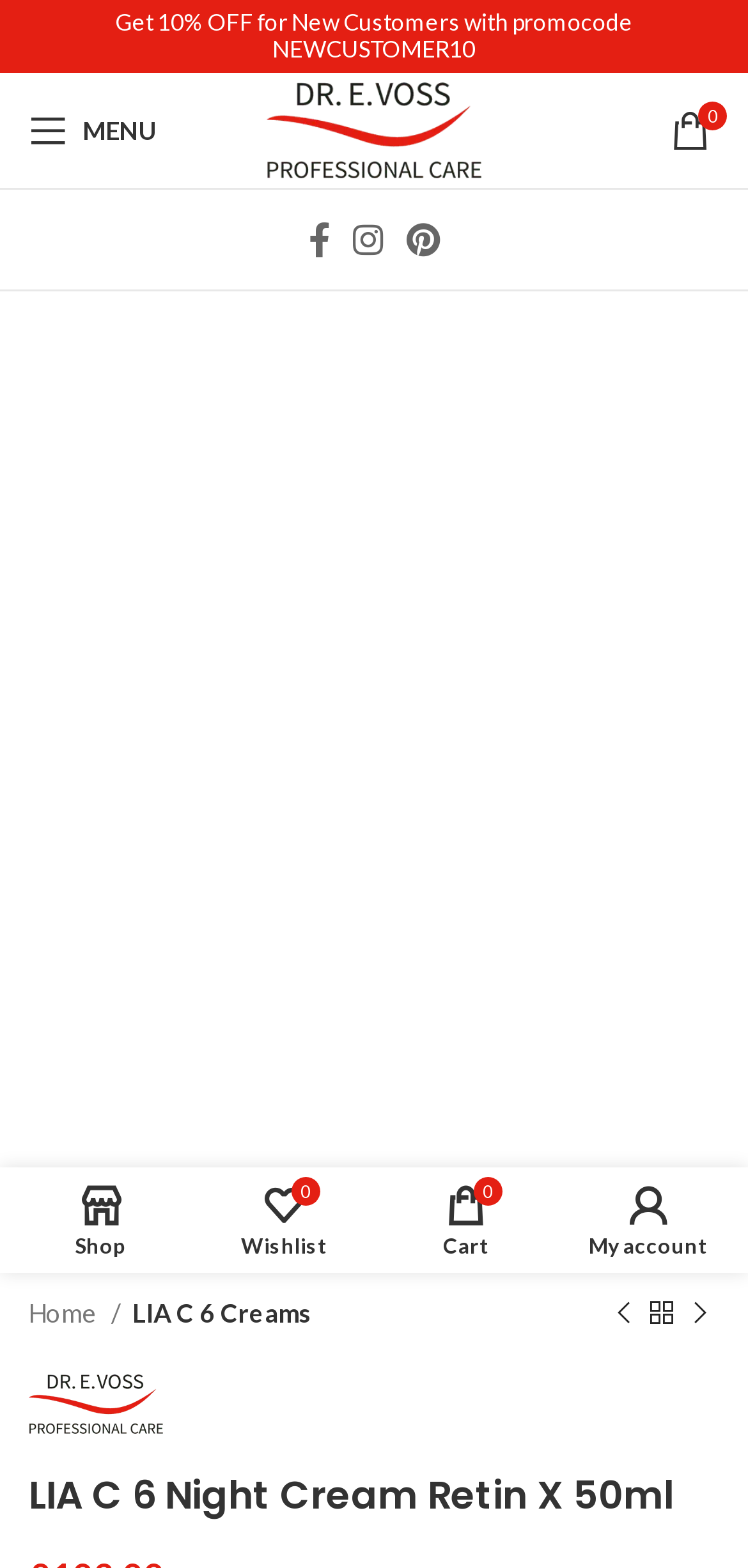What is the size of the night cream?
Please give a detailed and elaborate answer to the question based on the image.

The size of the night cream can be found in the heading 'LIA C 6 Night Cream Retin X 50ml'.